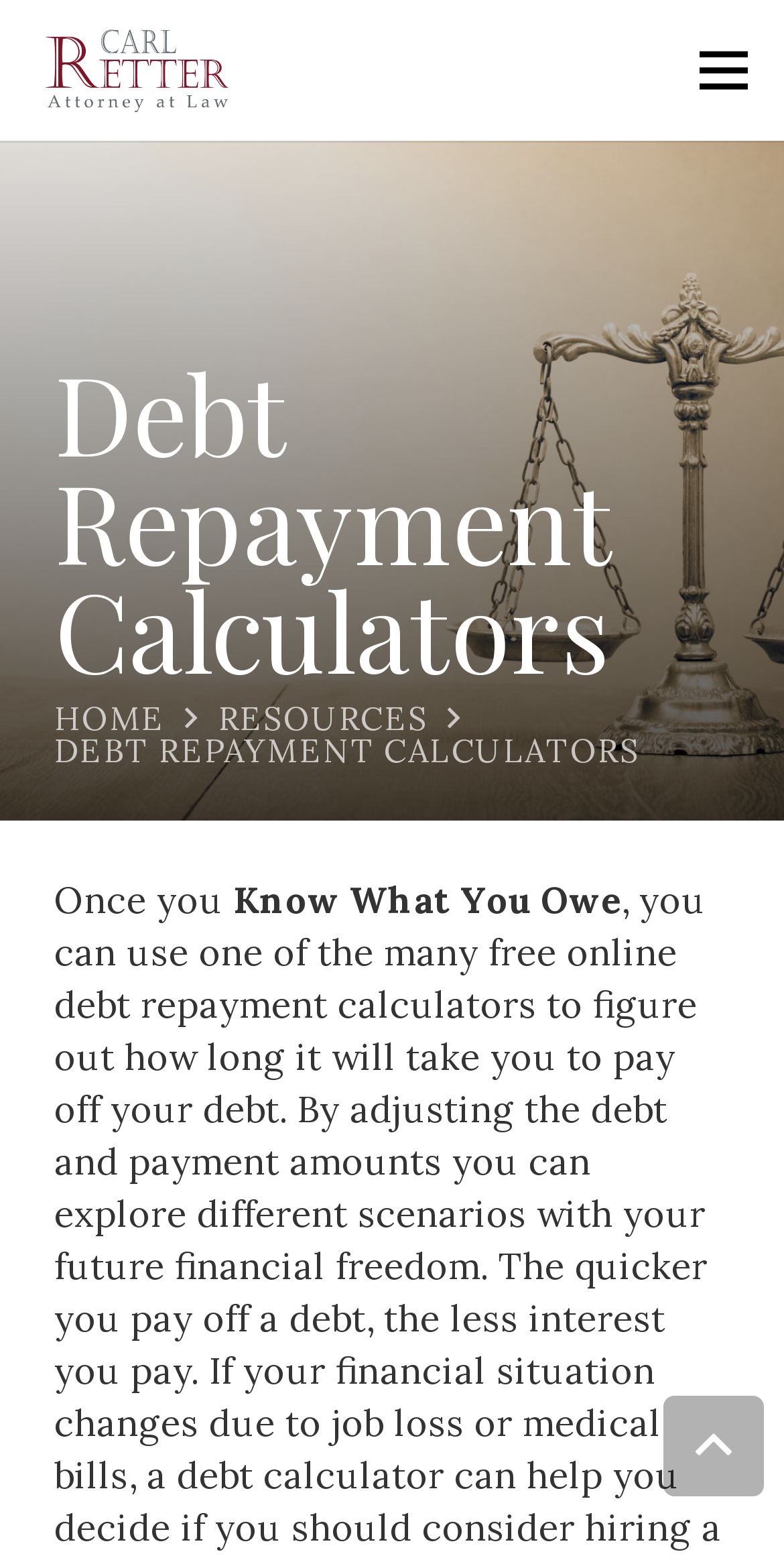Provide the bounding box coordinates of the HTML element described by the text: "Debt Repayment Calculators".

[0.069, 0.469, 0.816, 0.495]